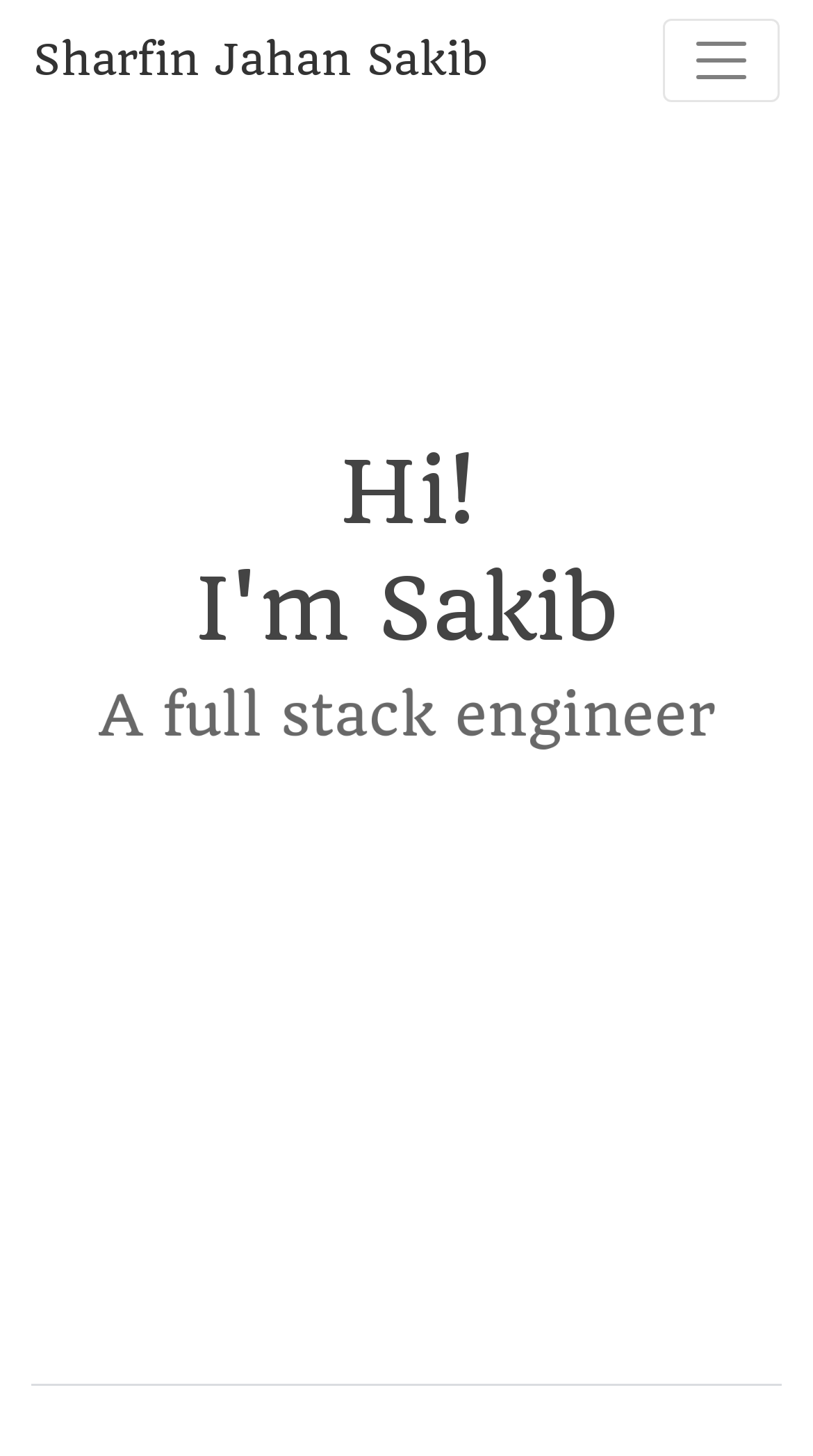Please answer the following question using a single word or phrase: 
What is the purpose of the button?

Toggle navigation